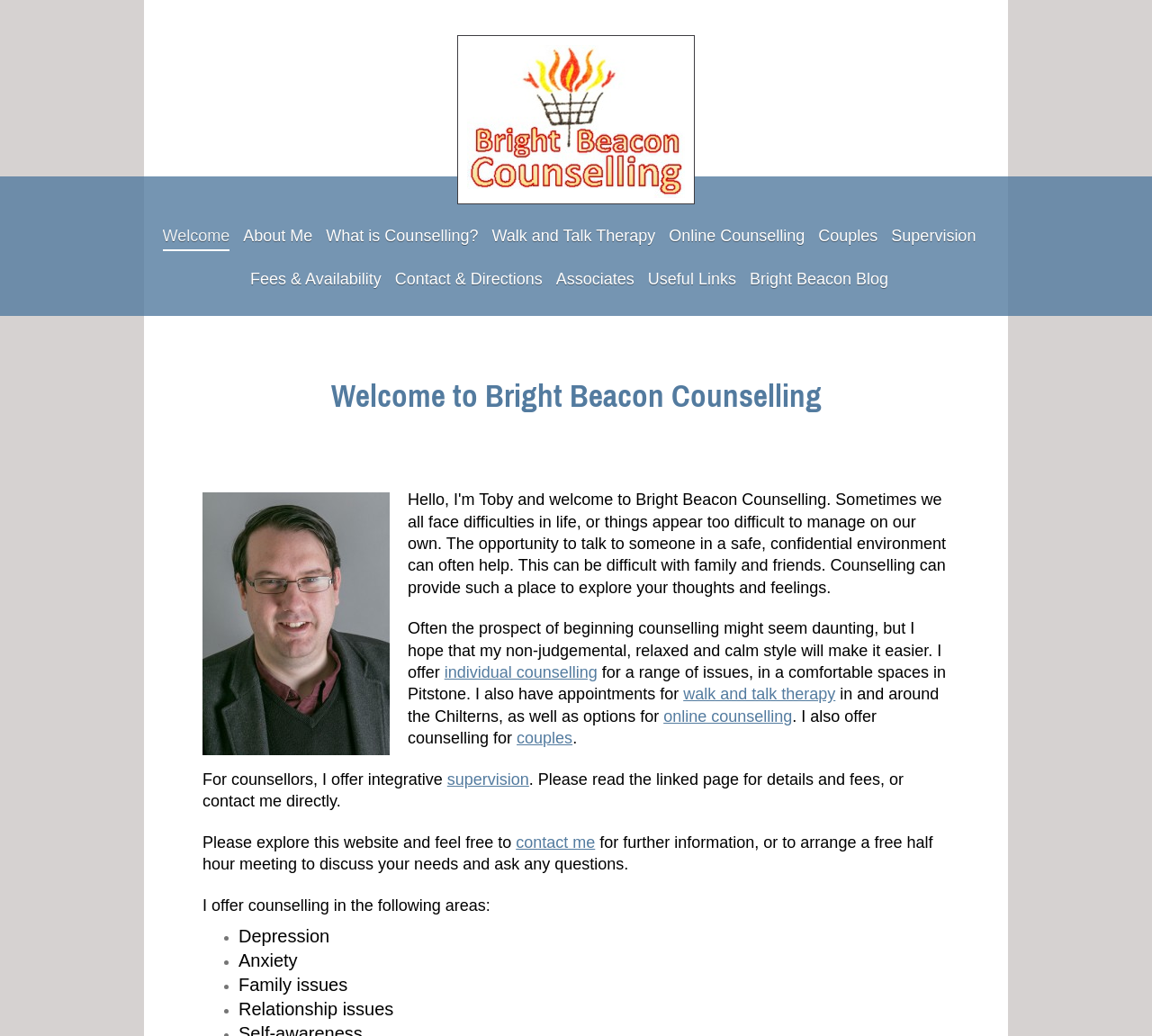Locate the bounding box coordinates of the element that needs to be clicked to carry out the instruction: "Click on the 'Contact & Directions' link". The coordinates should be given as four float numbers ranging from 0 to 1, i.e., [left, top, right, bottom].

[0.343, 0.246, 0.471, 0.283]